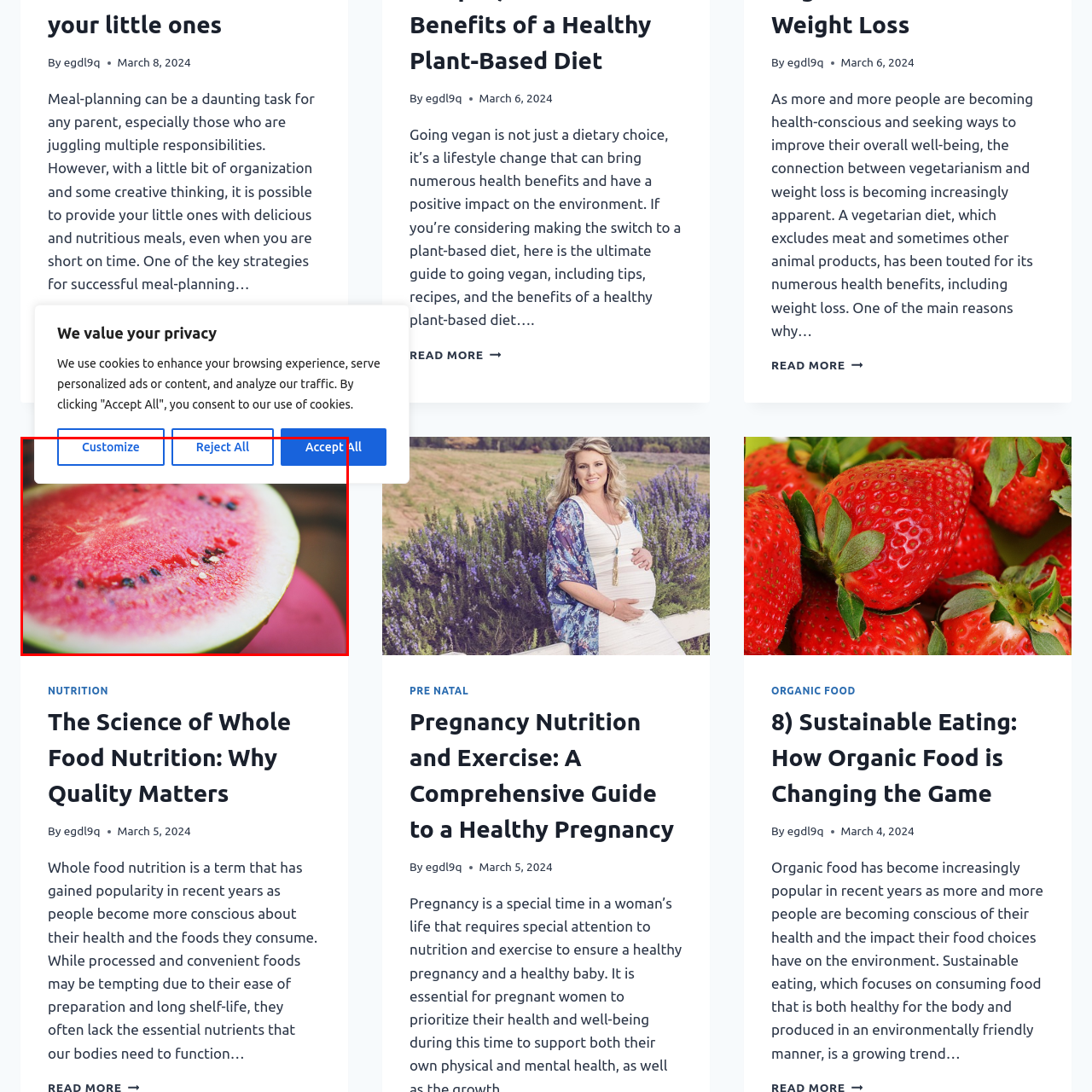Please provide a comprehensive description of the image highlighted by the red bounding box.

The image showcases a vibrant, freshly cut watermelon, highlighting its juicy red flesh punctuated by scattered black seeds. The rich contrast of the bright pink interior against the light green rind makes it visually appealing and refreshing, capturing the essence of summer and health. Overlaying the image are three buttons: "Customize," "Reject All," and "Accept All," which are part of a privacy consent interface, suggesting that the image may be featured within a context related to user experience and cookie policies. The overall composition emphasizes both the allure of the fruit and the digital interaction element seamlessly.